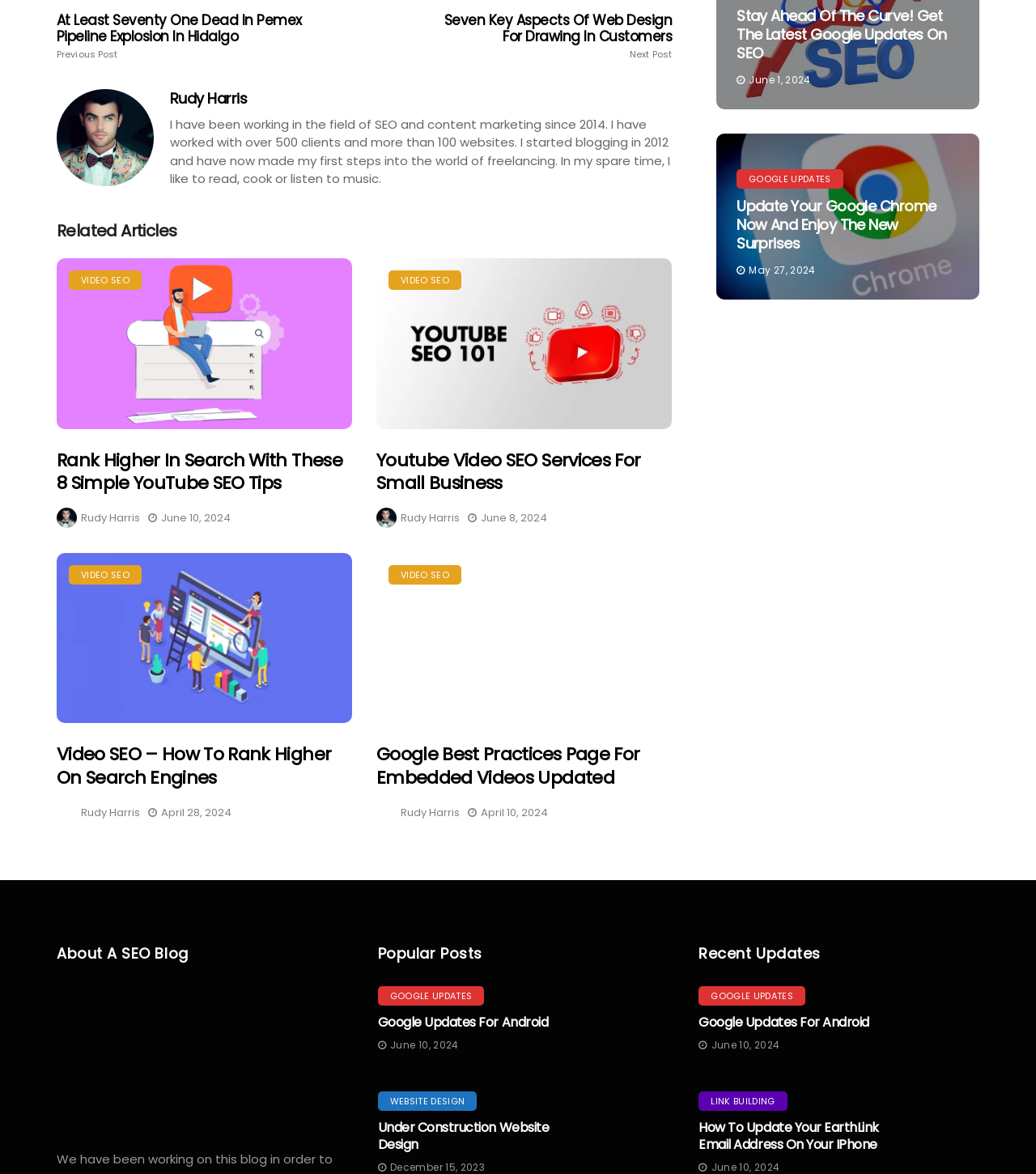Please provide a short answer using a single word or phrase for the question:
What is the topic of the article 'Rank Higher in Search with These 8 Simple YouTube SEO Tips'?

YouTube SEO